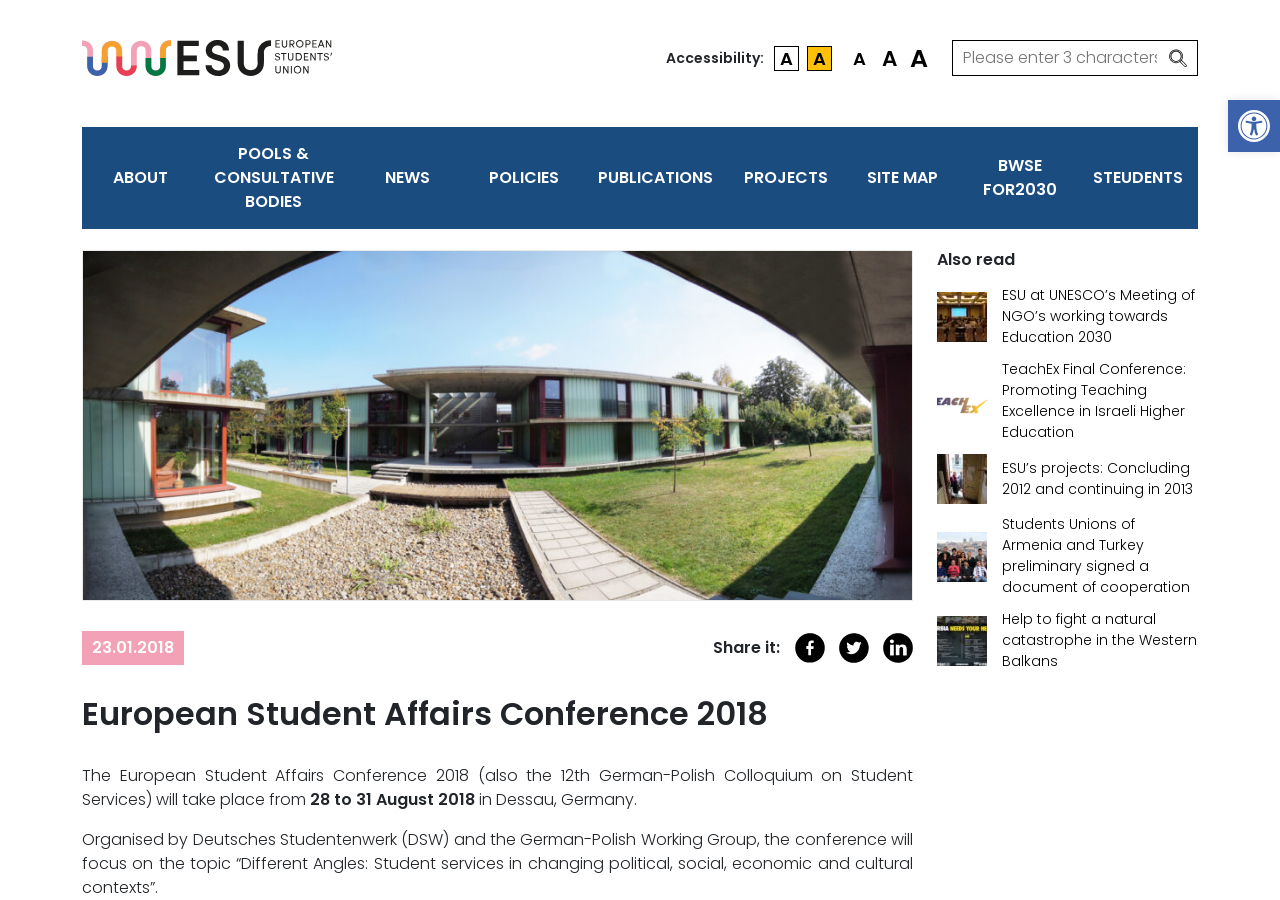Please determine the bounding box coordinates of the element's region to click in order to carry out the following instruction: "Open accessibility tools". The coordinates should be four float numbers between 0 and 1, i.e., [left, top, right, bottom].

[0.959, 0.111, 1.0, 0.169]